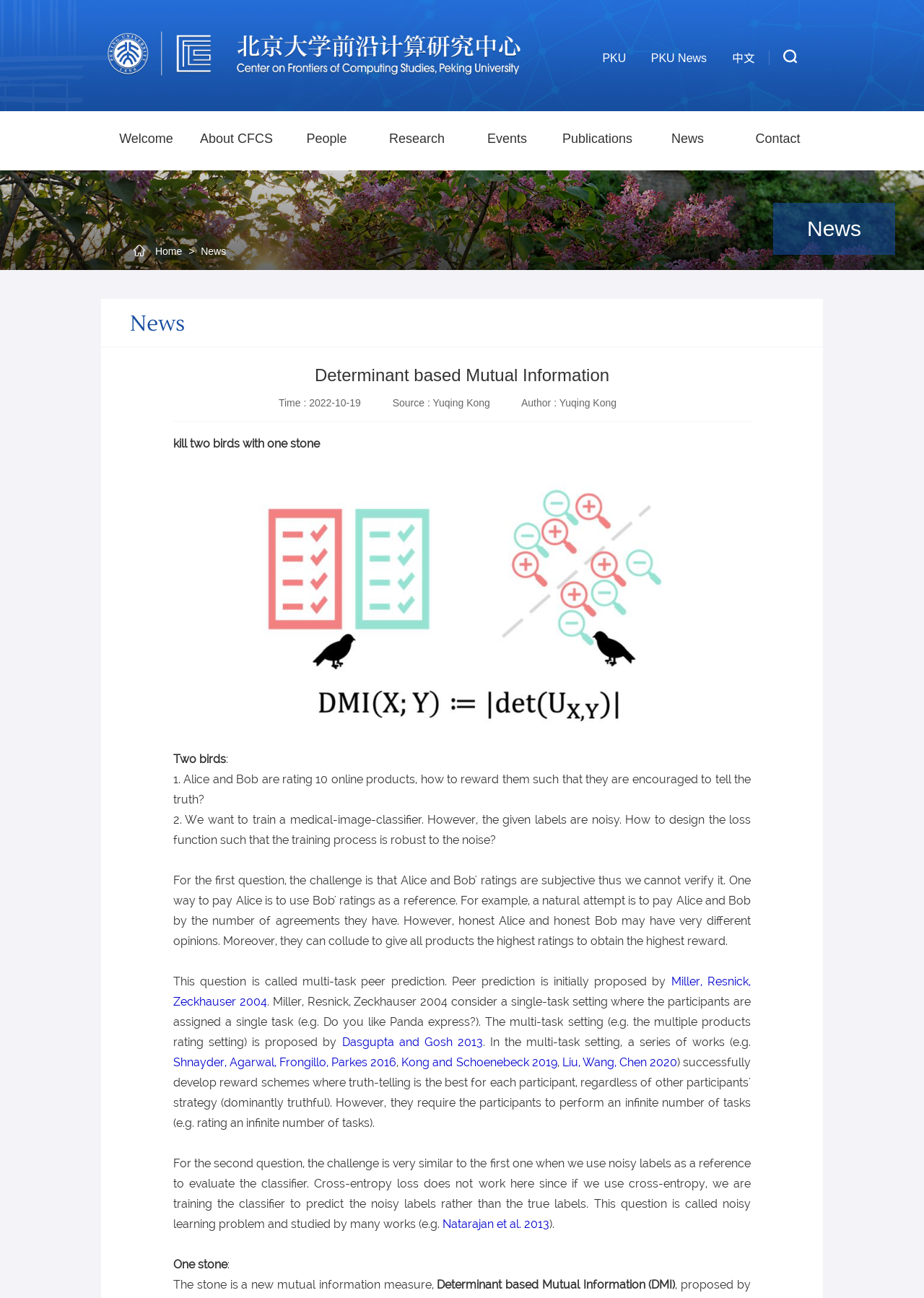Can you show the bounding box coordinates of the region to click on to complete the task described in the instruction: "read about Determinant based Mutual Information"?

[0.188, 0.282, 0.812, 0.297]